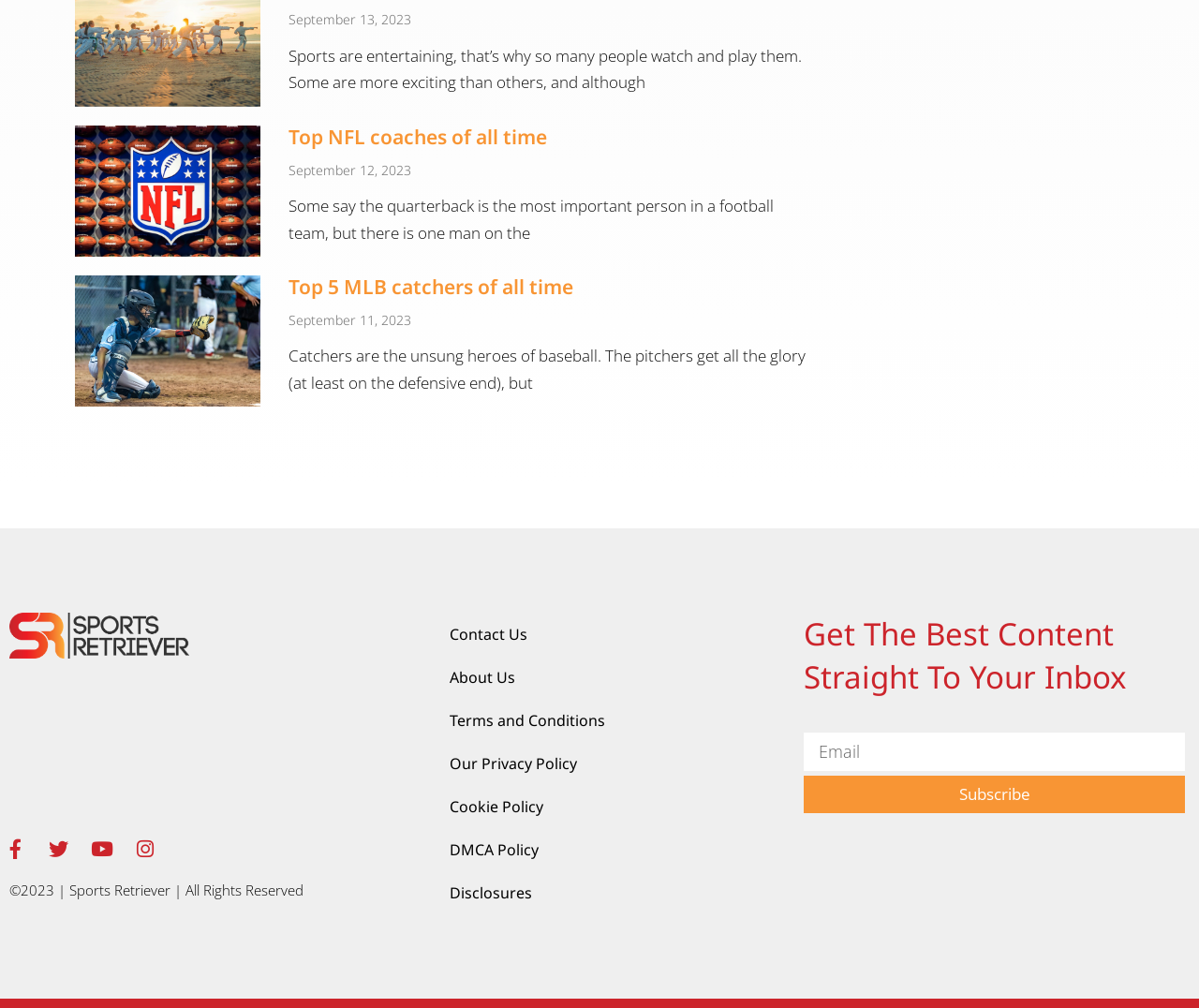Please specify the bounding box coordinates of the element that should be clicked to execute the given instruction: 'Follow on Facebook'. Ensure the coordinates are four float numbers between 0 and 1, expressed as [left, top, right, bottom].

[0.003, 0.831, 0.023, 0.854]